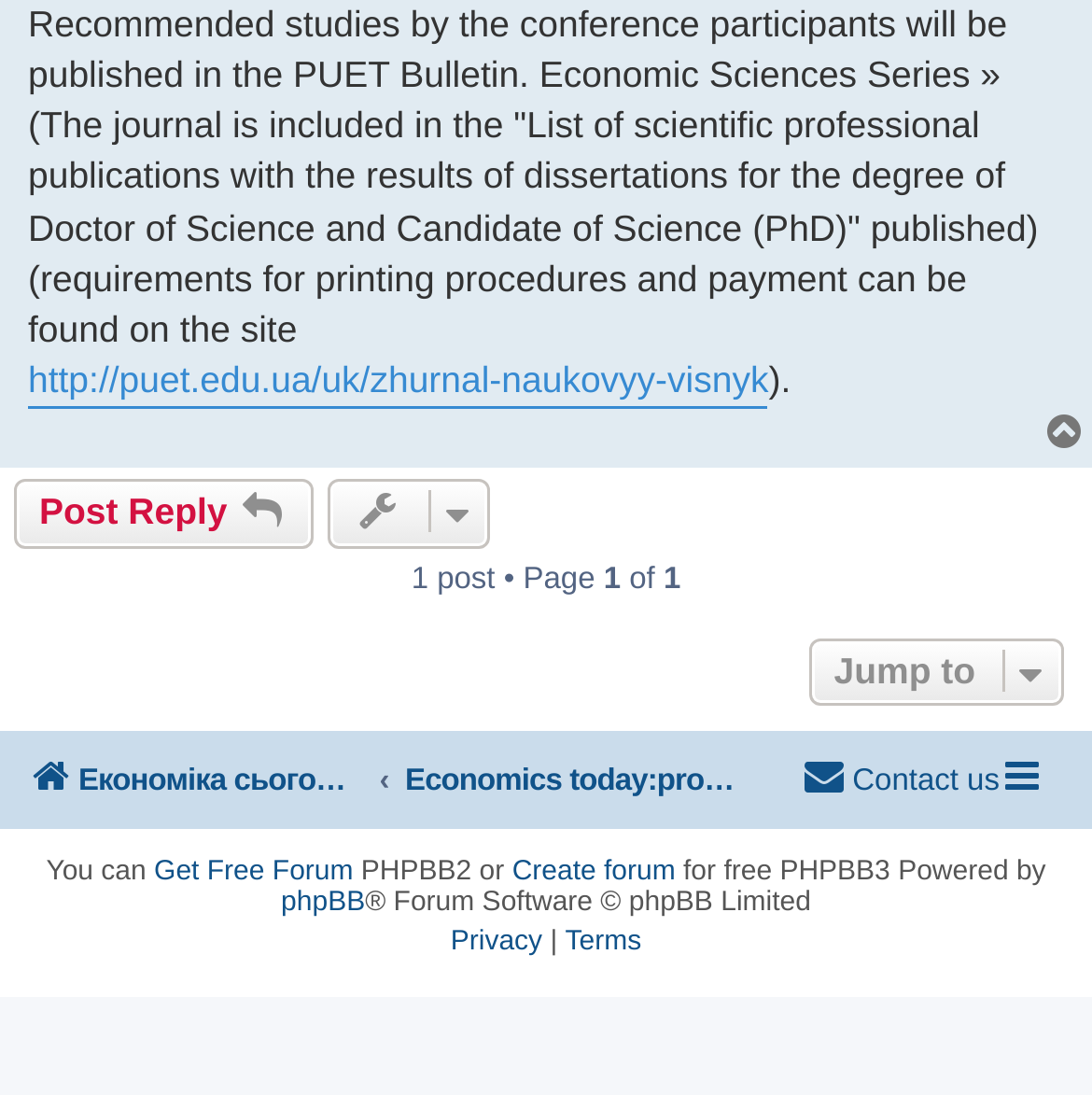What is the purpose of the 'Get Free Forum' link?
Provide an in-depth and detailed answer to the question.

The 'Get Free Forum' link is likely used to create a free forum using PHPBB2 or PHPBB3, as indicated by the surrounding text 'You can Get Free Forum PHPBB2 or Create forum for free PHPBB3'.